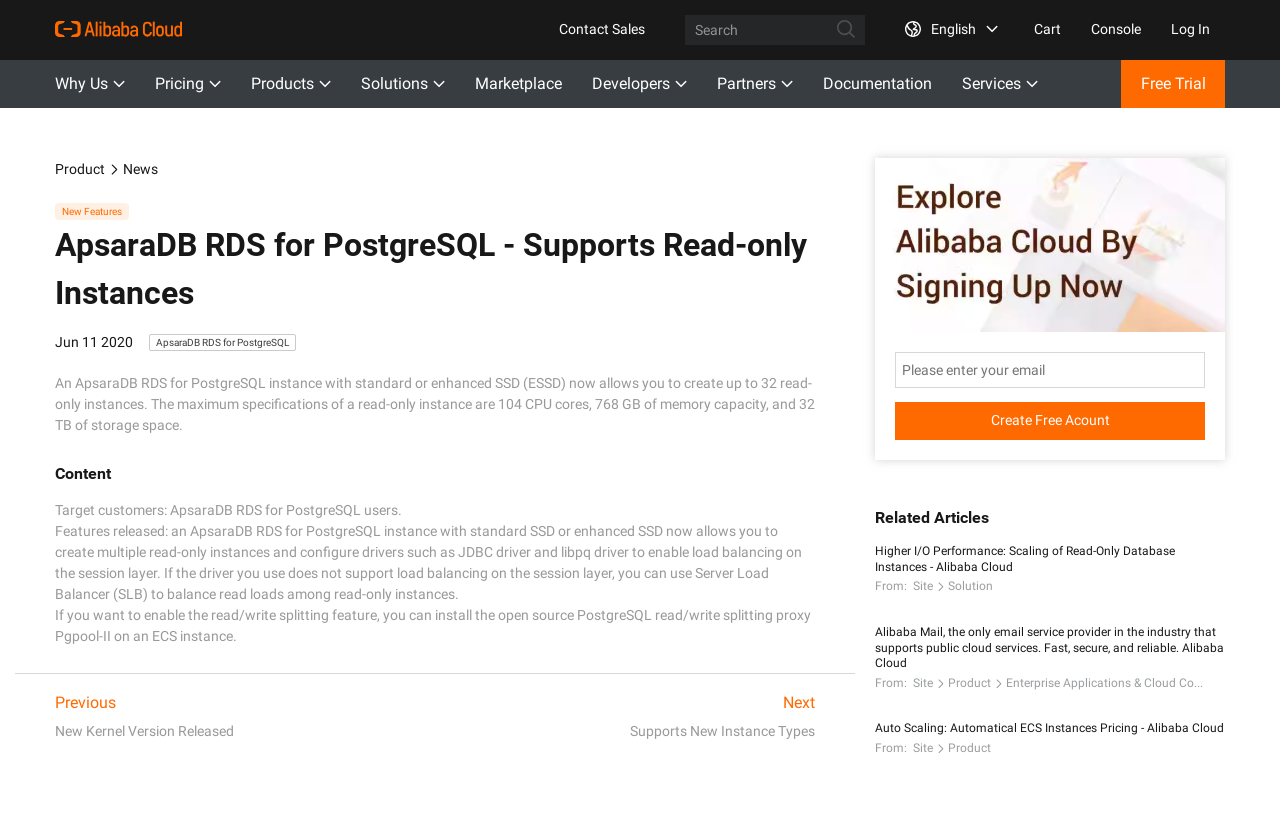What is the name of the open source PostgreSQL read/write splitting proxy?
Answer the question with a thorough and detailed explanation.

The webpage mentions that if you want to enable the read/write splitting feature, you can install the open source PostgreSQL read/write splitting proxy Pgpool-II on an ECS instance.